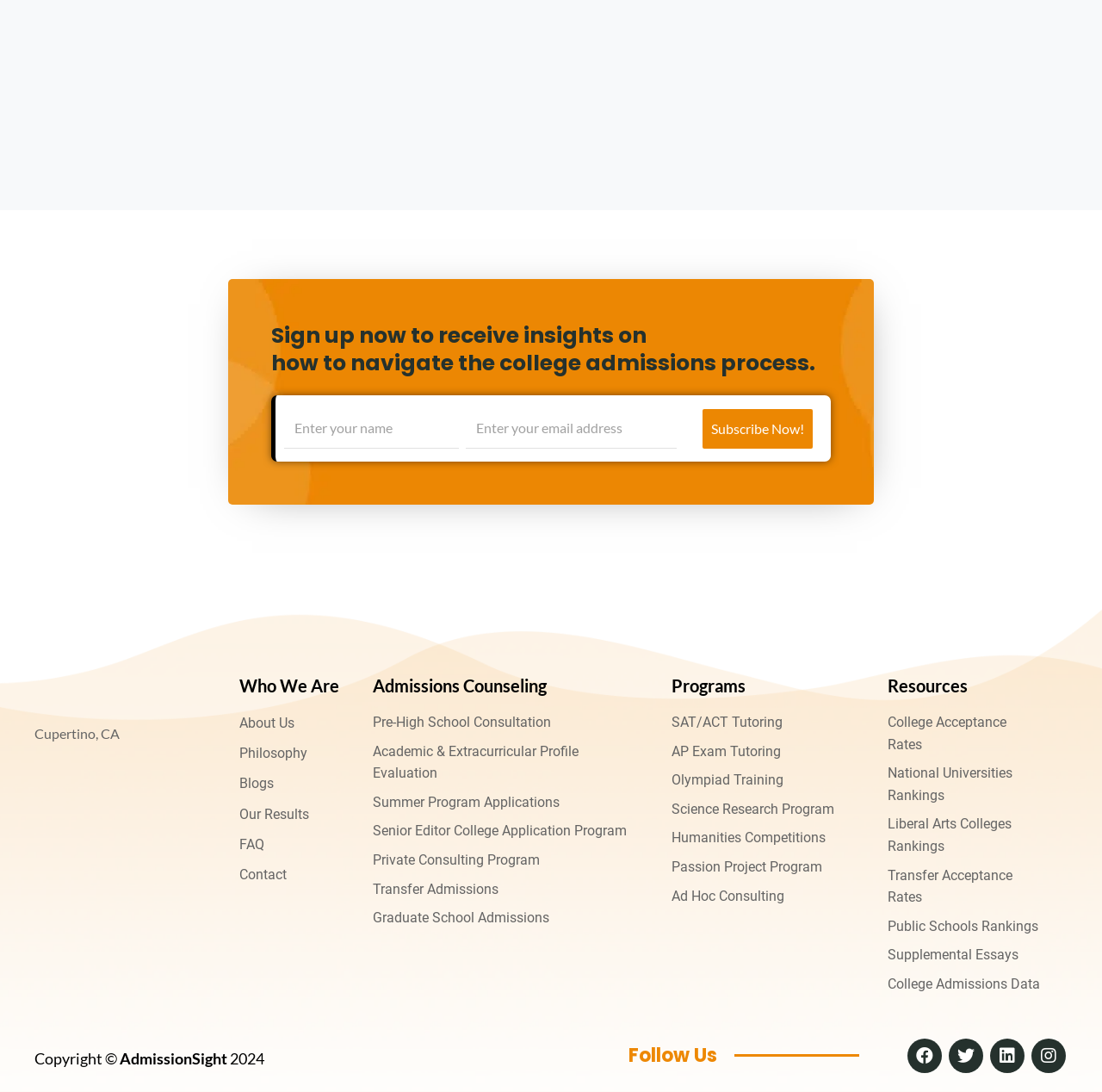What is the location of Admissionsight?
Please give a detailed and elaborate explanation in response to the question.

The location of Admissionsight is mentioned in the heading 'Cupertino, CA', which is located below the image and link 'admissionsight'.